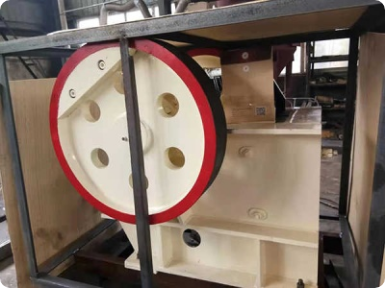What is the significance of the machine component in countries like South Africa?
Answer the question with just one word or phrase using the image.

Essential for extracting minerals